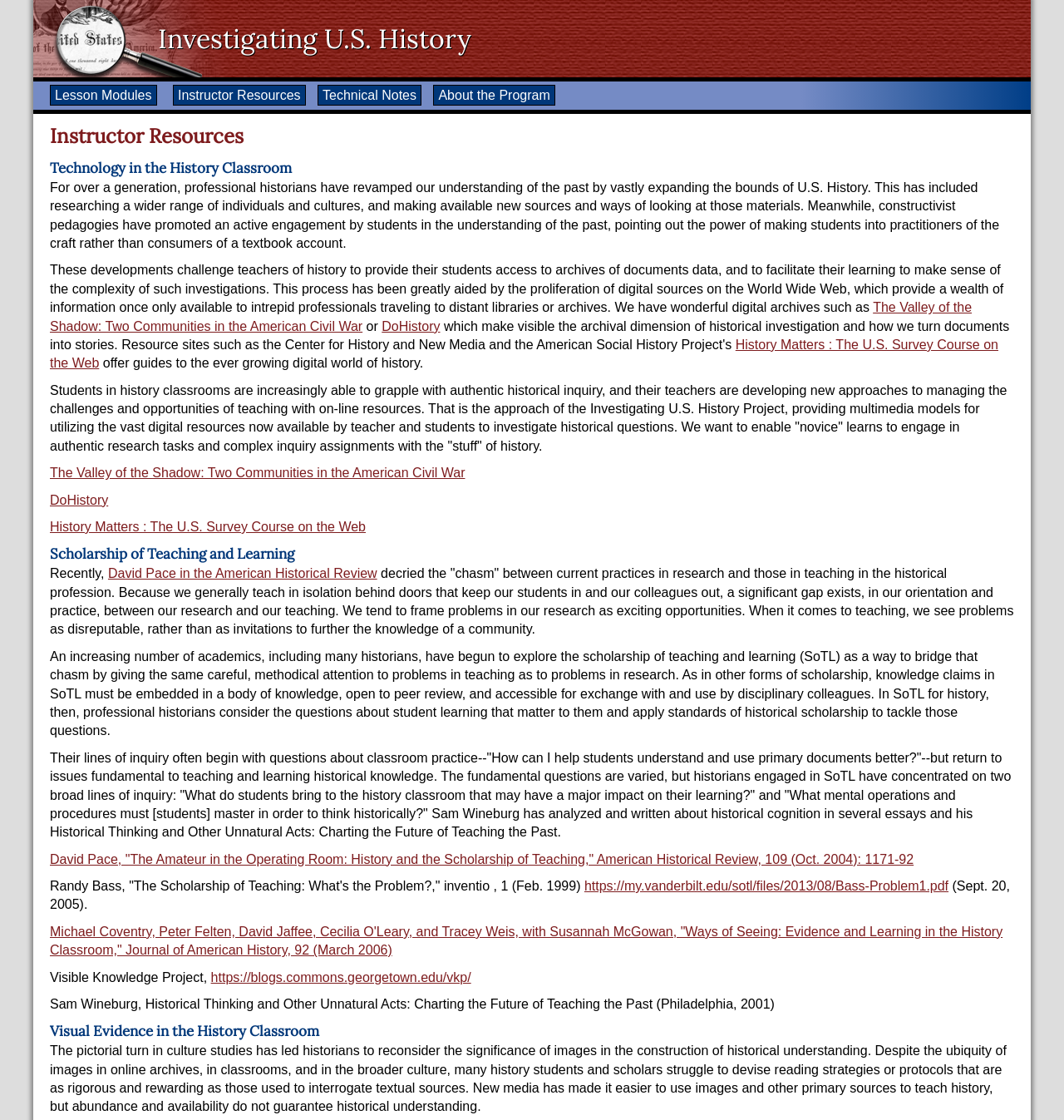Please determine the bounding box coordinates of the section I need to click to accomplish this instruction: "Click on the 'The Valley of the Shadow: Two Communities in the American Civil War' link".

[0.047, 0.268, 0.913, 0.297]